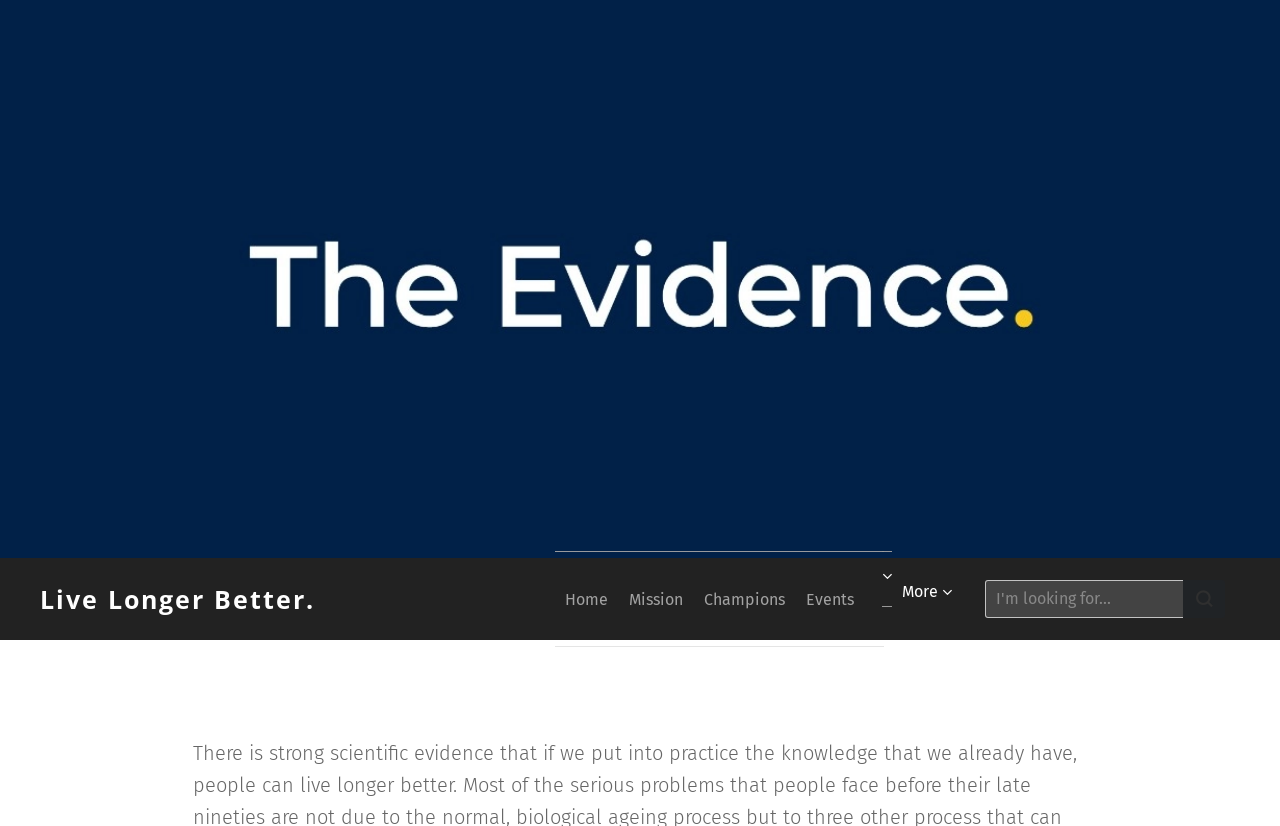How many links are there in the top navigation menu?
With the help of the image, please provide a detailed response to the question.

There are six links in the top navigation menu, including 'Home', 'Mission', 'Champions', 'Events', 'More', and a link with a Facebook icon.